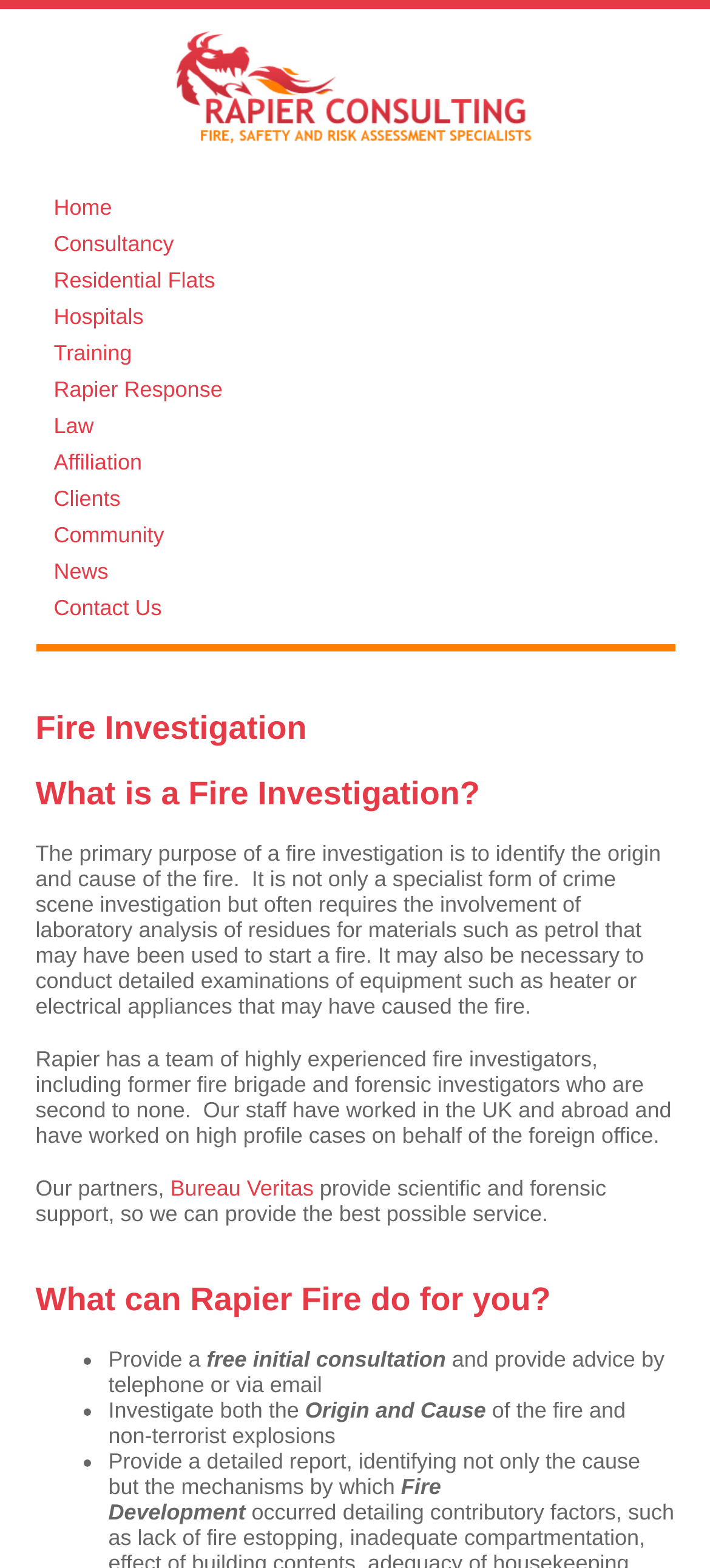What is the expertise of Rapier's fire investigators?
Provide a detailed and well-explained answer to the question.

According to the webpage, Rapier's fire investigators are highly experienced, including former fire brigade and forensic investigators who have worked in the UK and abroad on high-profile cases, which is mentioned in the paragraph under the heading 'What is a Fire Investigation?'.